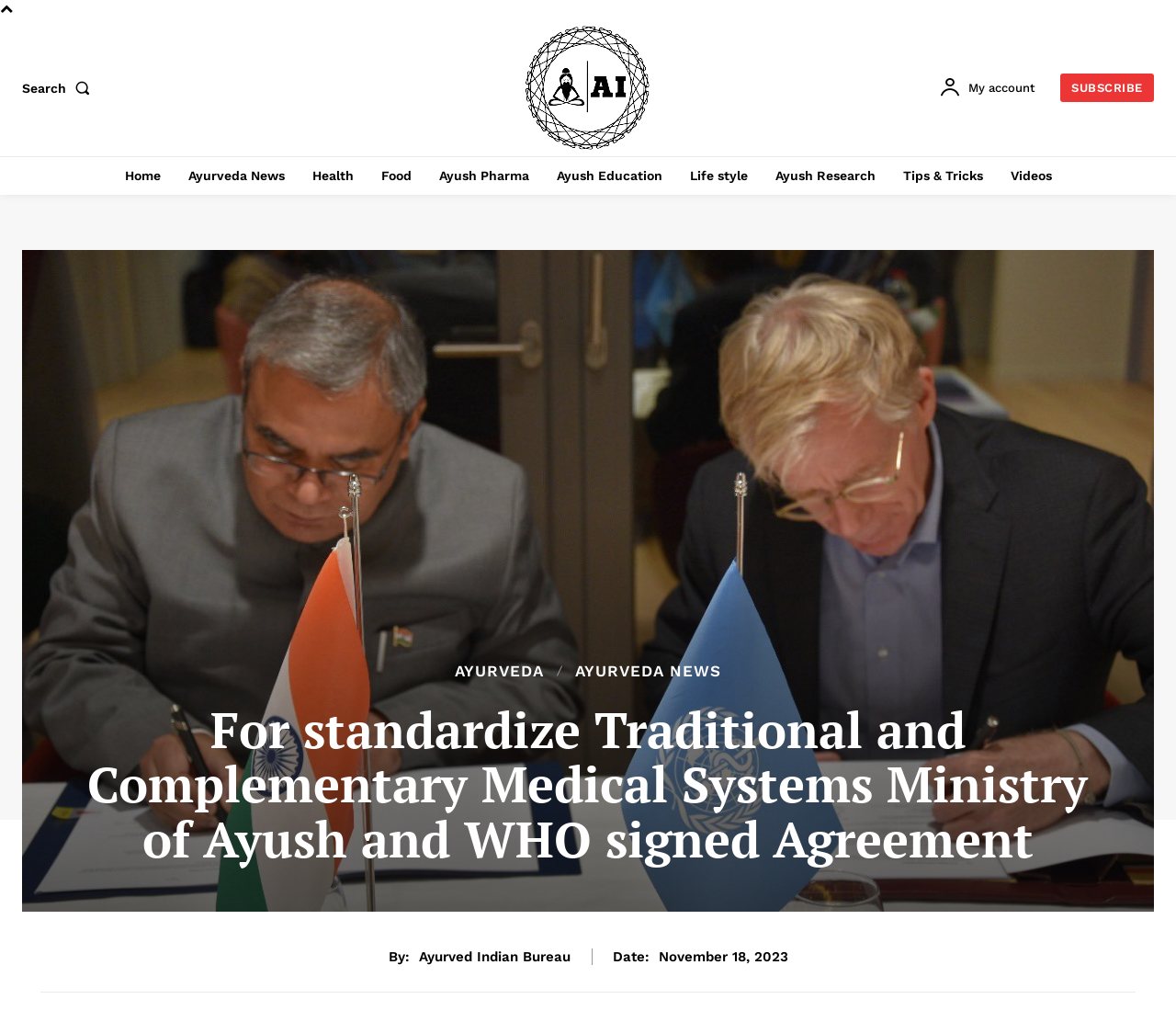Highlight the bounding box coordinates of the element that should be clicked to carry out the following instruction: "Subscribe to the newsletter". The coordinates must be given as four float numbers ranging from 0 to 1, i.e., [left, top, right, bottom].

[0.902, 0.072, 0.981, 0.098]